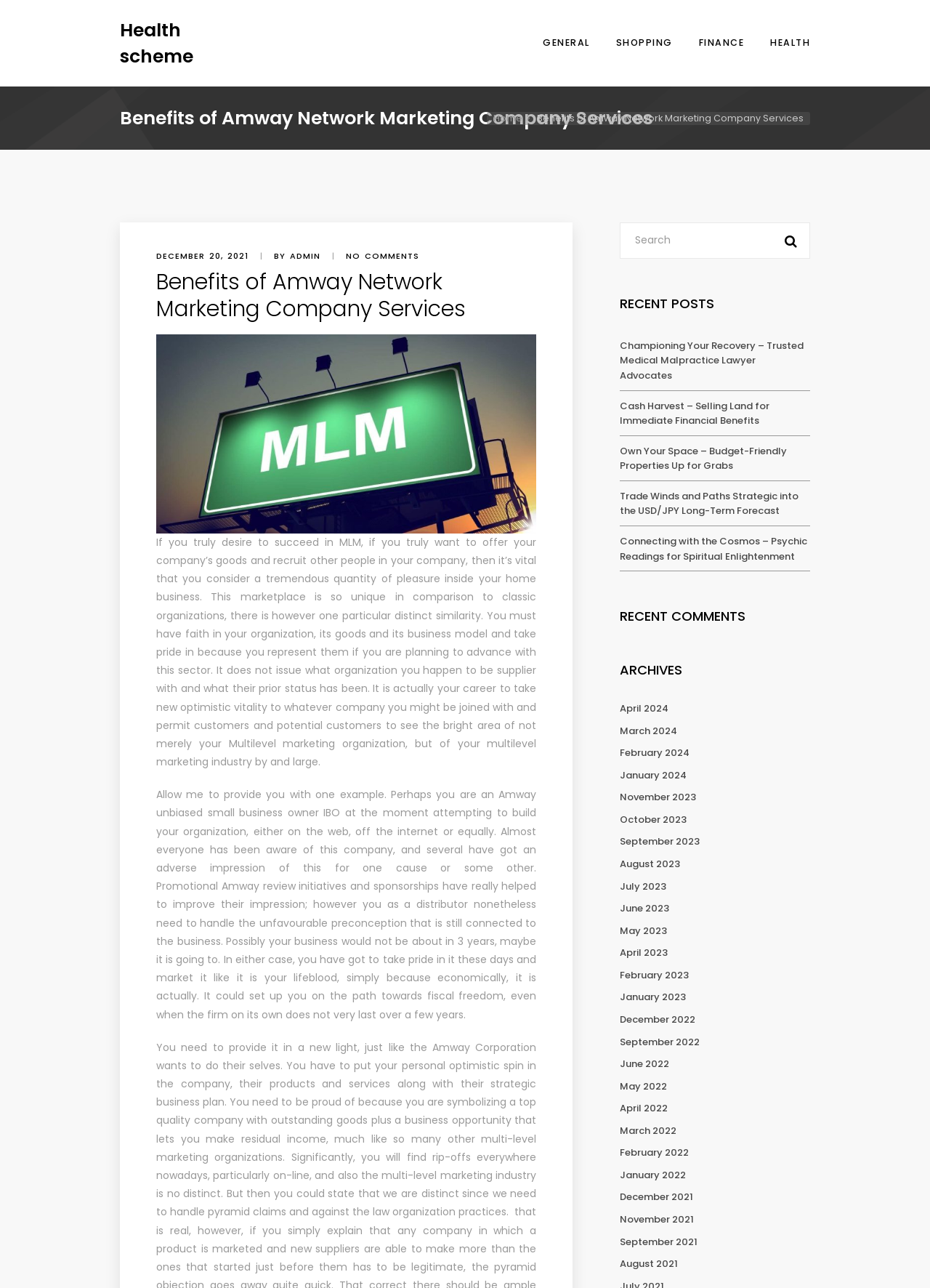Identify the bounding box coordinates of the section to be clicked to complete the task described by the following instruction: "Search for something". The coordinates should be four float numbers between 0 and 1, formatted as [left, top, right, bottom].

[0.667, 0.173, 0.871, 0.201]